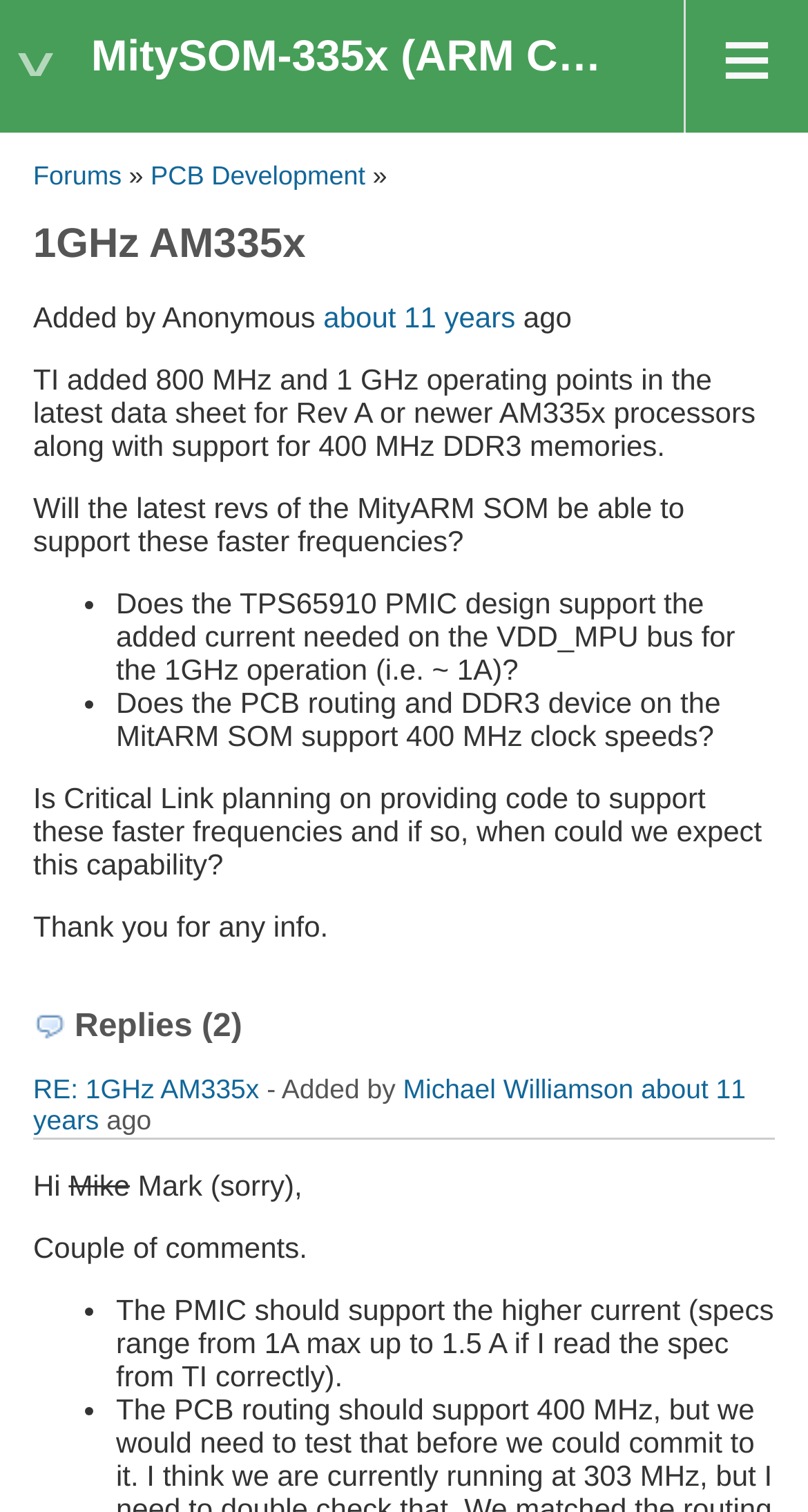Identify the bounding box for the UI element described as: "September 26, 2013". Ensure the coordinates are four float numbers between 0 and 1, formatted as [left, top, right, bottom].

None